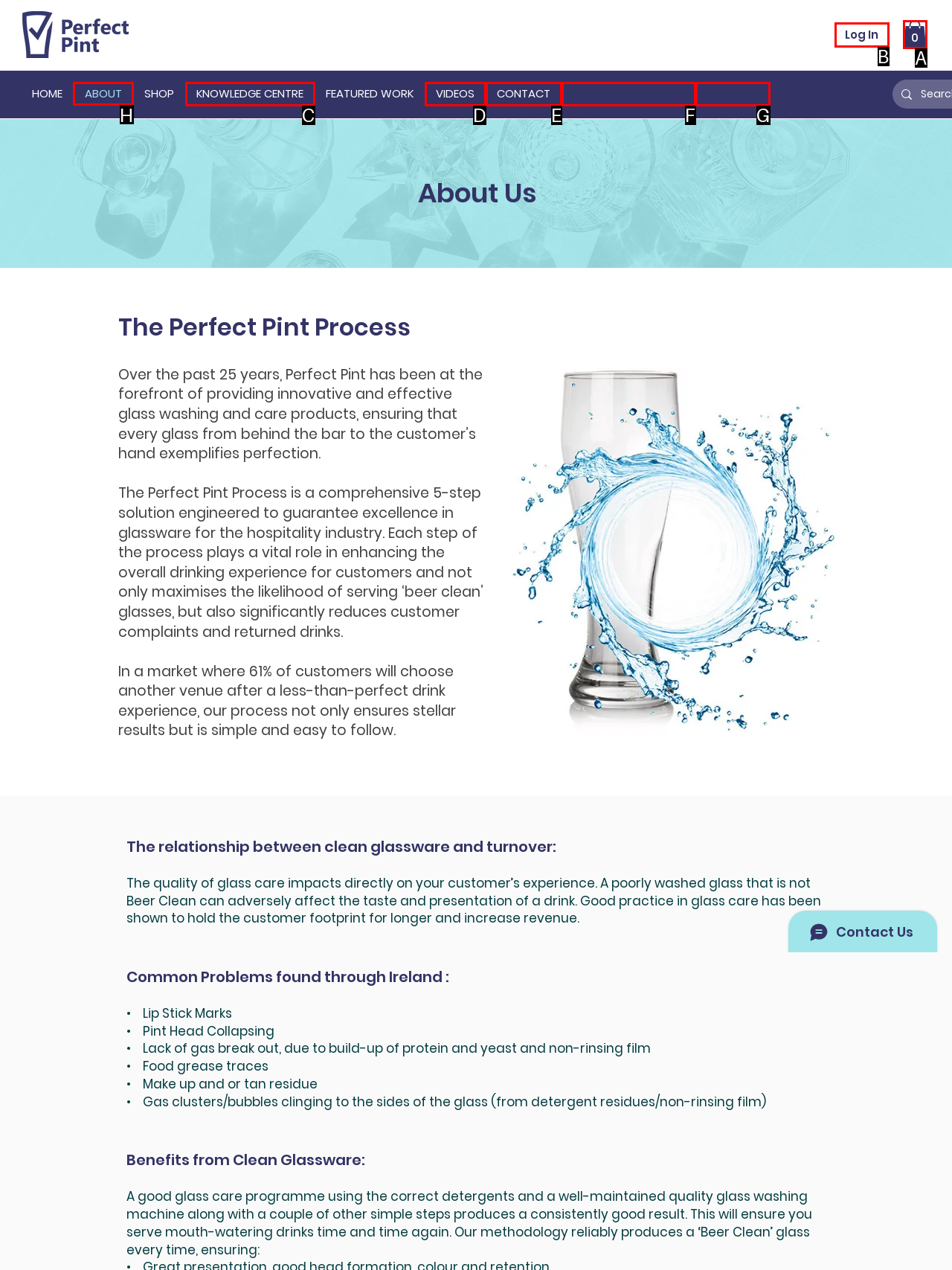Select the letter of the UI element that matches this task: Click the ABOUT link
Provide the answer as the letter of the correct choice.

H